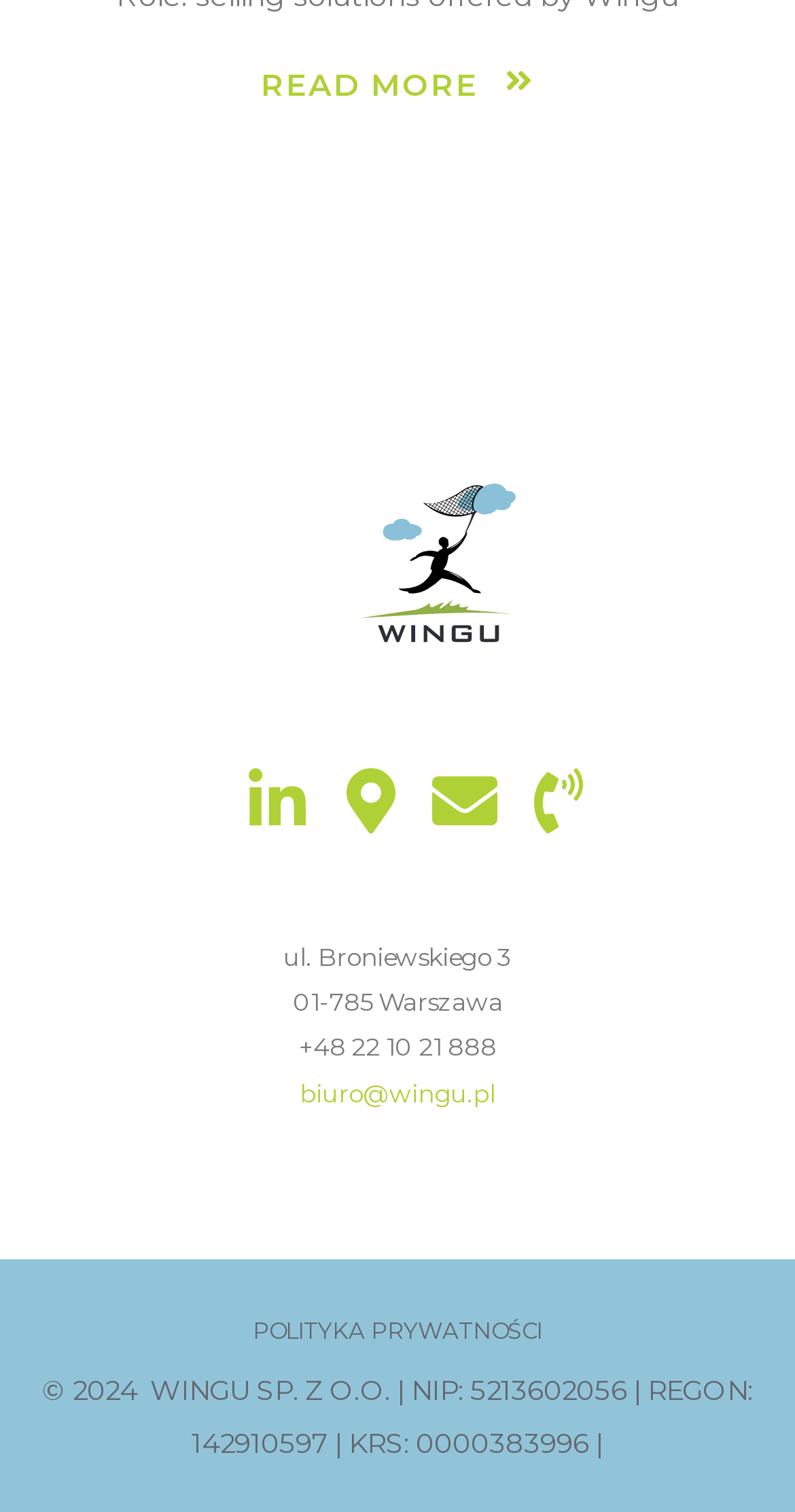What is the company's address?
Observe the image and answer the question with a one-word or short phrase response.

ul. Broniewskiego 3, 01-785 Warszawa